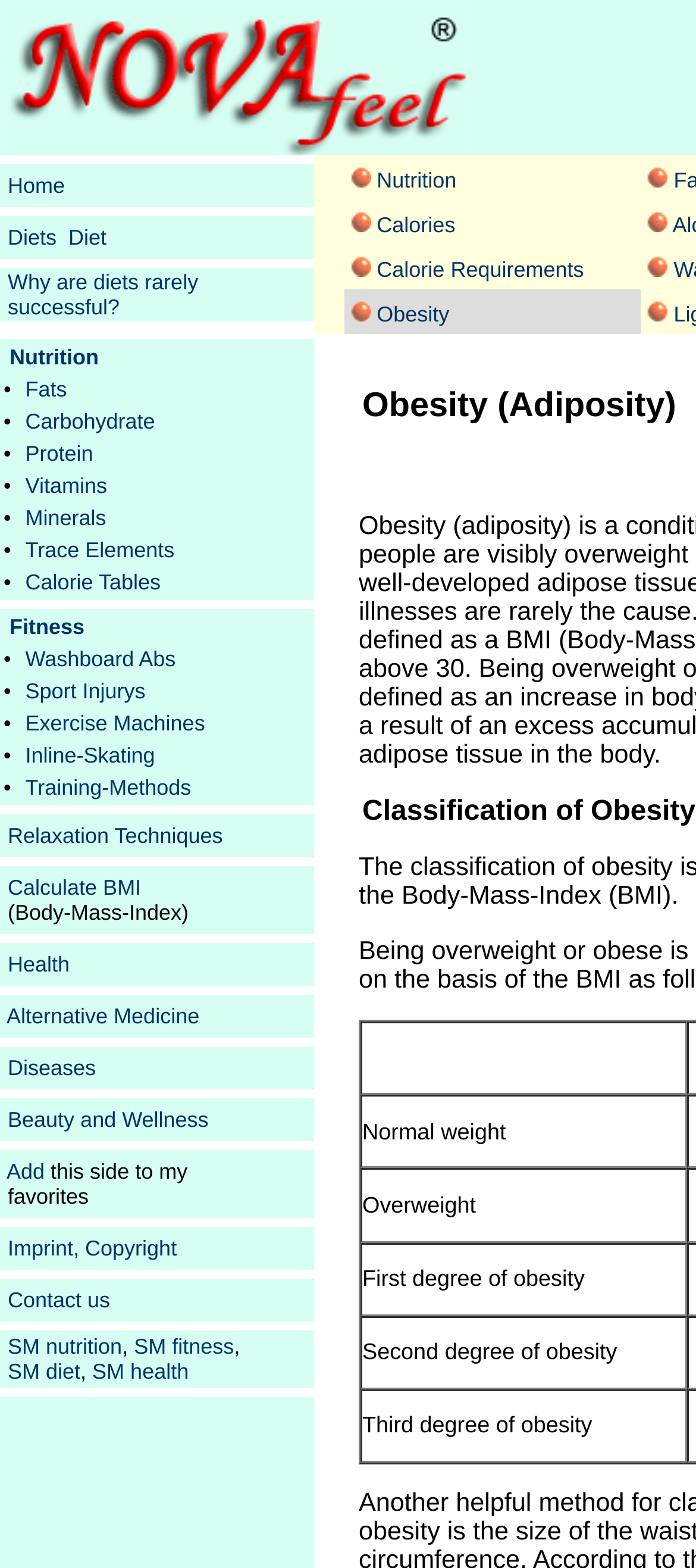Using the description "SM nutrition", predict the bounding box of the relevant HTML element.

[0.011, 0.851, 0.175, 0.867]